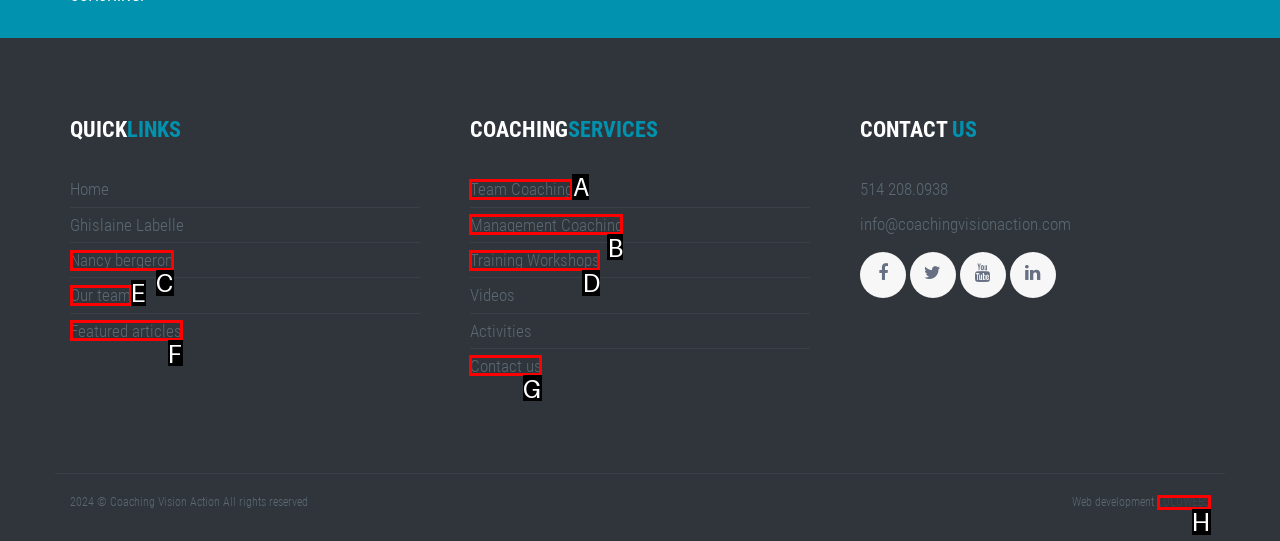Identify the letter of the UI element needed to carry out the task: contact us
Reply with the letter of the chosen option.

G